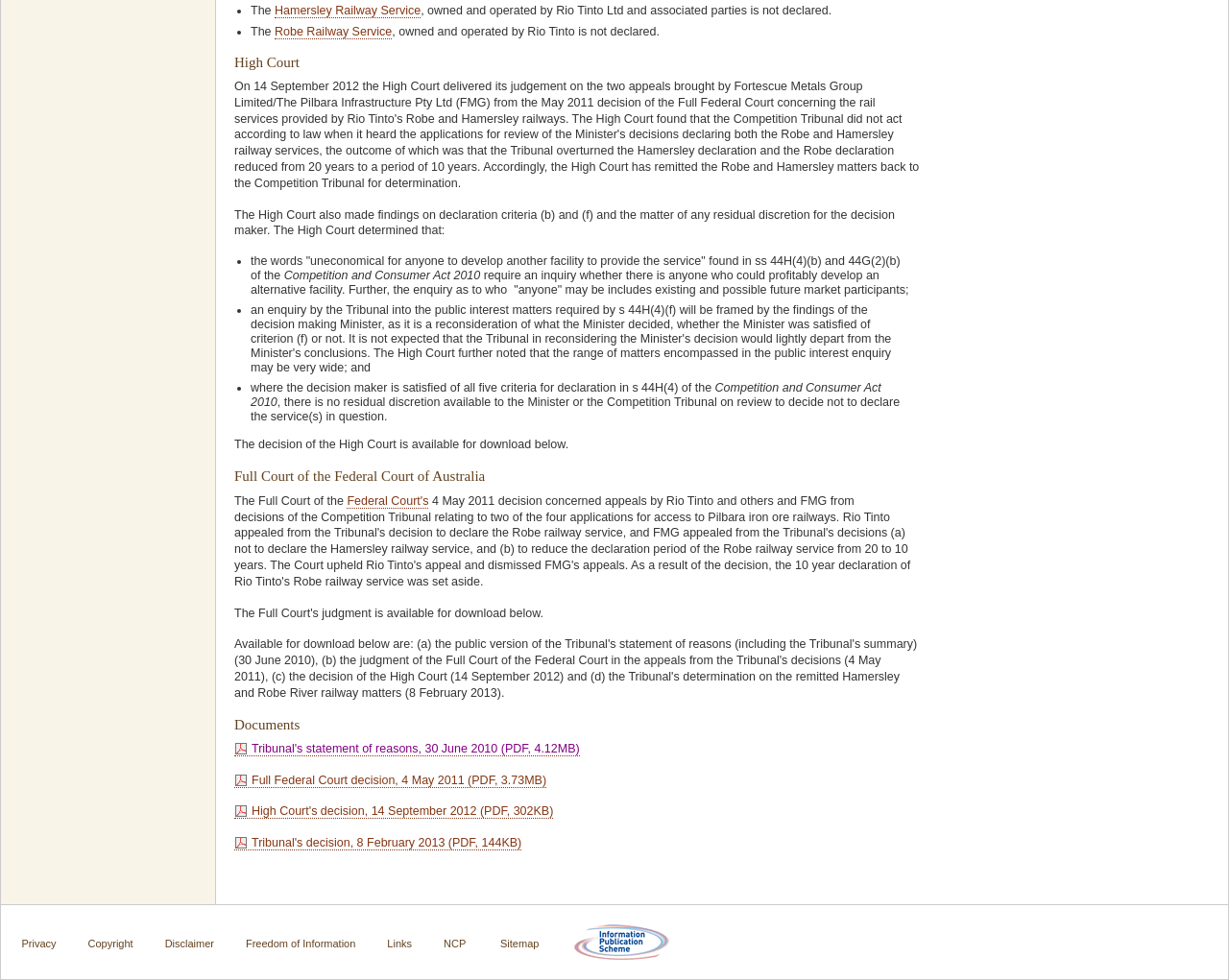Locate the bounding box coordinates of the UI element described by: "Federal Court's". The bounding box coordinates should consist of four float numbers between 0 and 1, i.e., [left, top, right, bottom].

[0.282, 0.504, 0.349, 0.519]